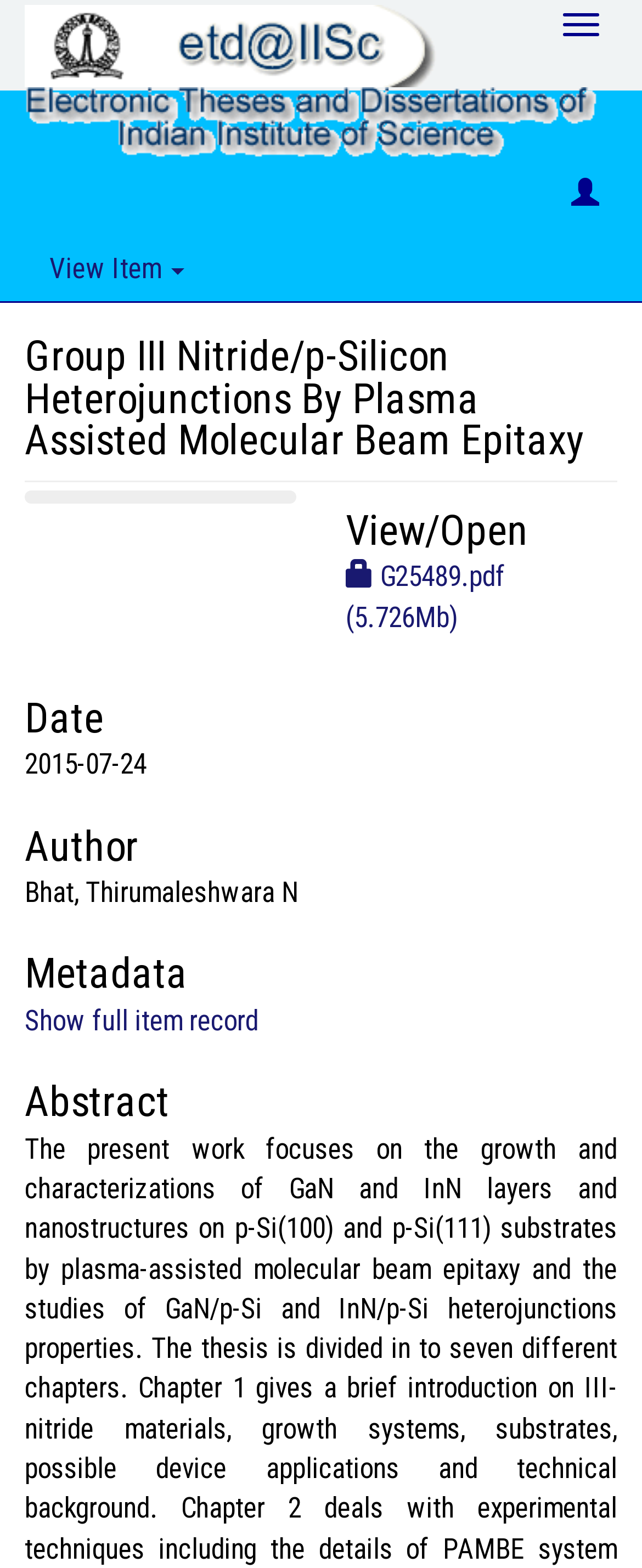How many images are on the webpage?
Using the image as a reference, give a one-word or short phrase answer.

2